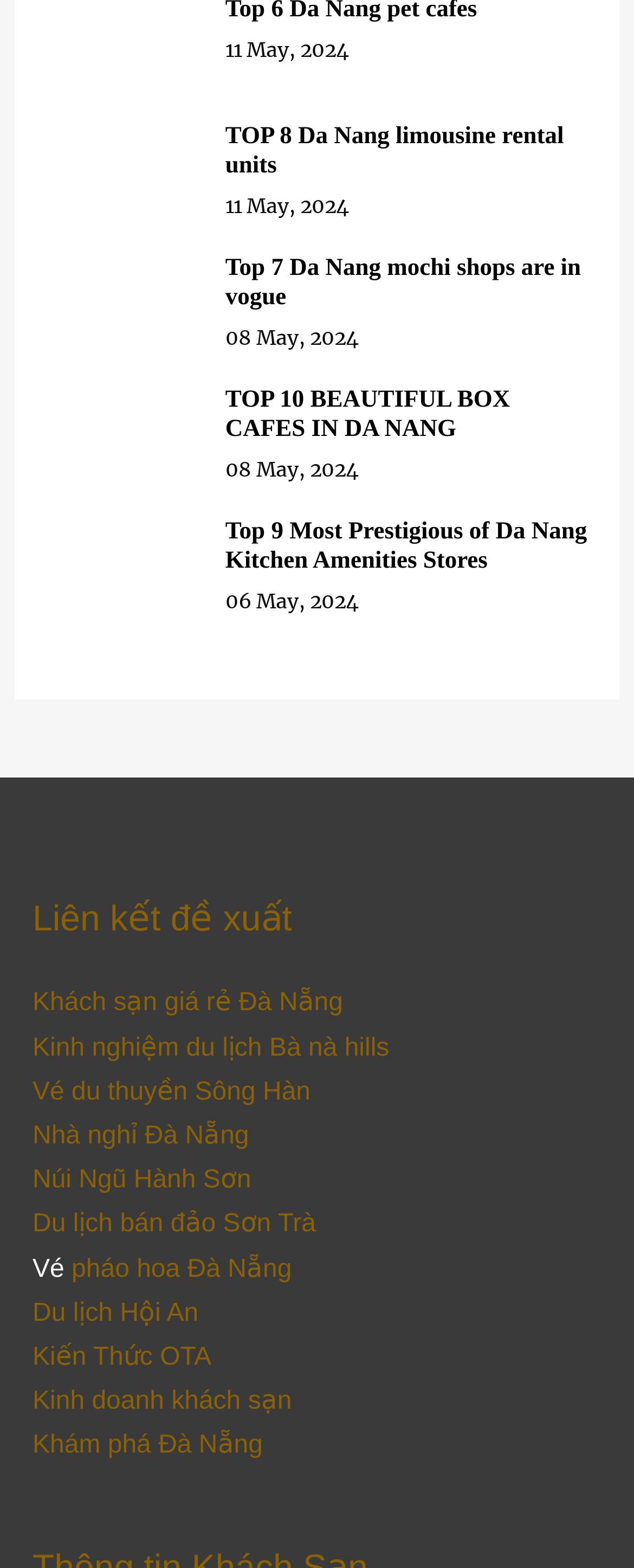What is the text of the first link under the 'Liên kết đề xuất' heading?
Refer to the image and give a detailed answer to the question.

I looked at the link elements under the 'Liên kết đề xuất' heading and found the first link, which has the text 'Khách sạn giá rẻ Đà Nẵng'.